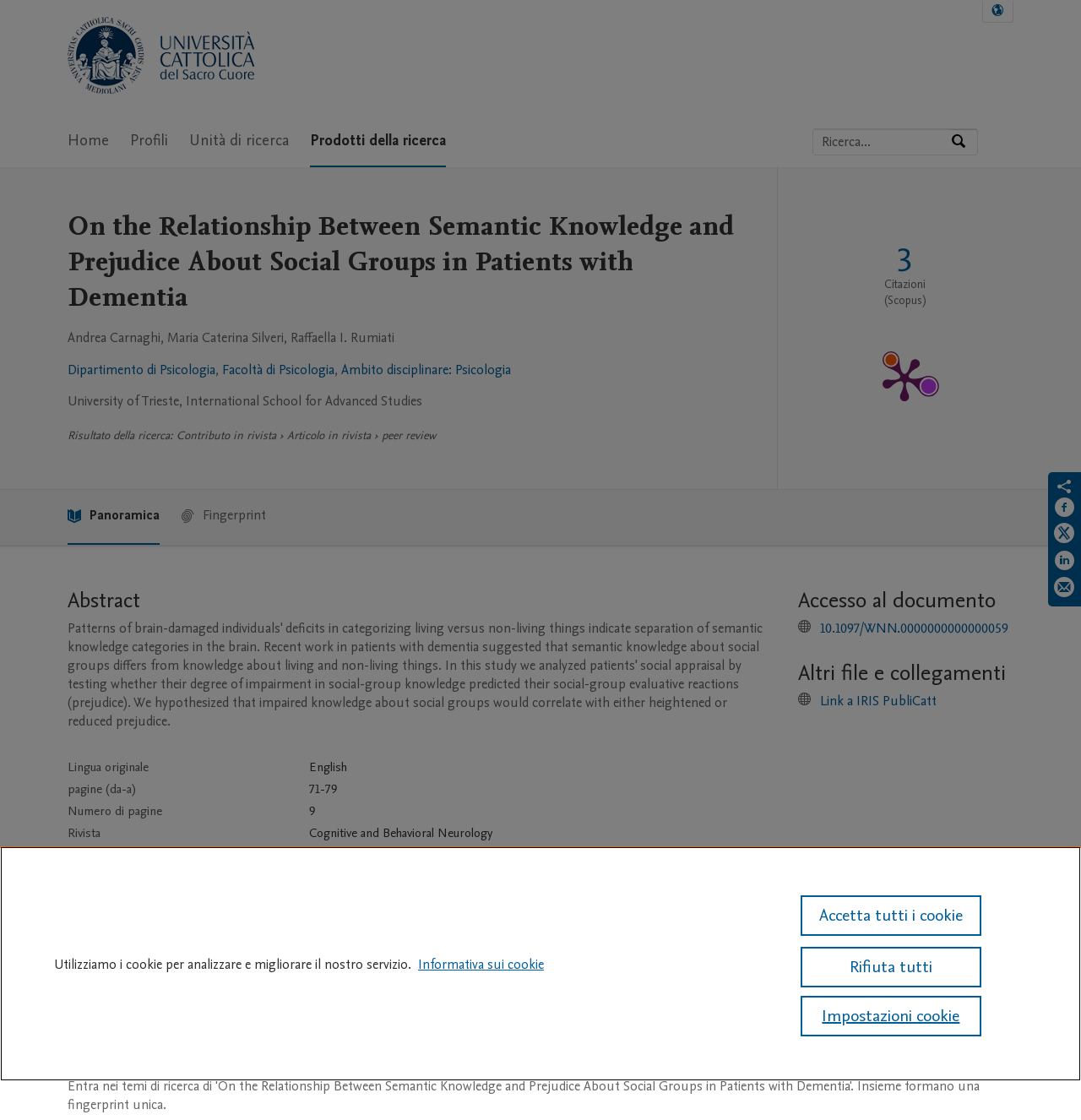Please provide a detailed answer to the question below based on the screenshot: 
What is the research topic of the publication?

The research topic of the publication can be determined by looking at the title of the publication, which is 'On the Relationship Between Semantic Knowledge and Prejudice About Social Groups in Patients with Dementia'. This title clearly indicates that the research topic is related to semantic knowledge and prejudice.